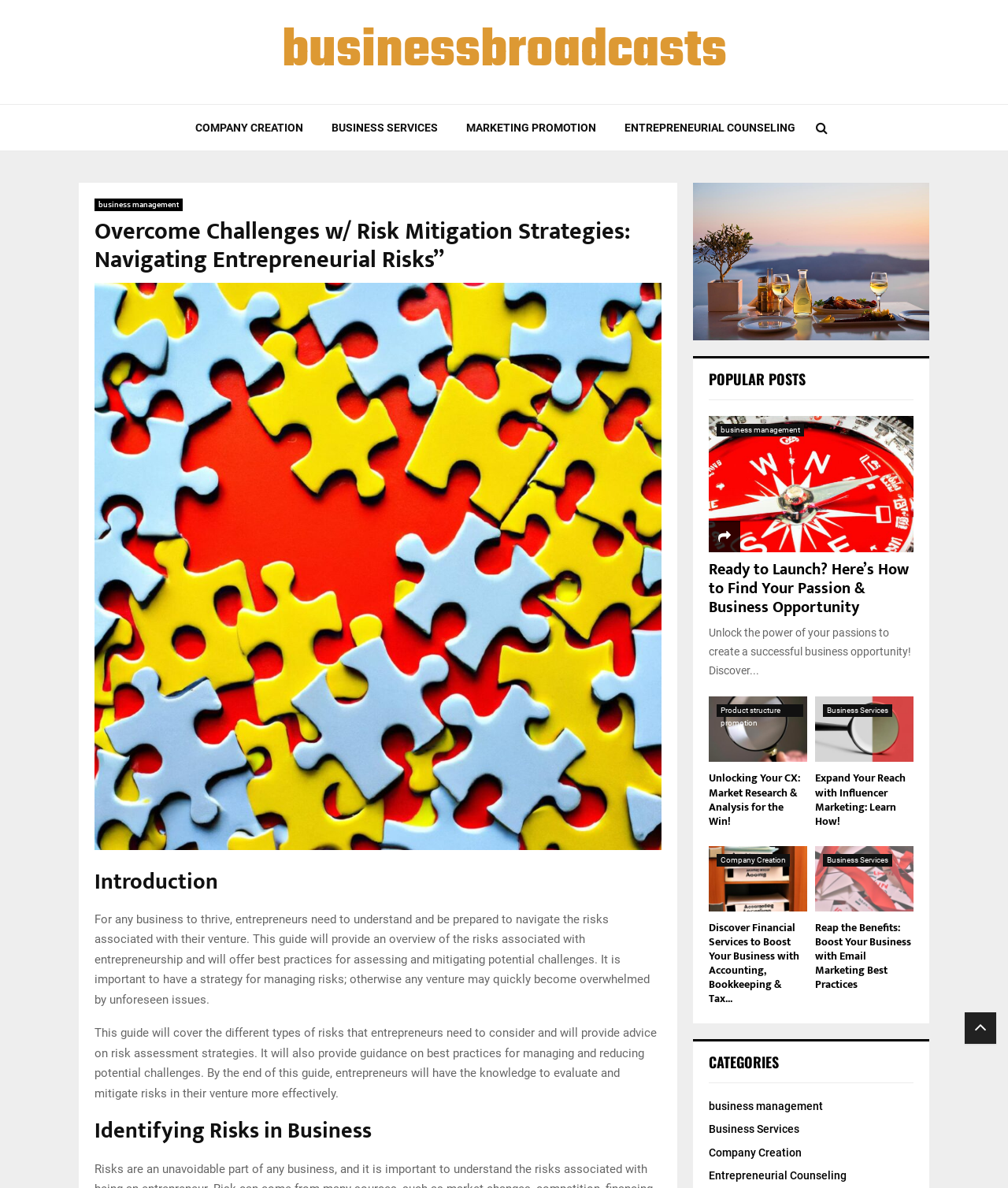Locate the bounding box coordinates of the element that should be clicked to execute the following instruction: "Navigate to the 'ENTREPRENEURIAL COUNSELING' page".

[0.605, 0.088, 0.803, 0.127]